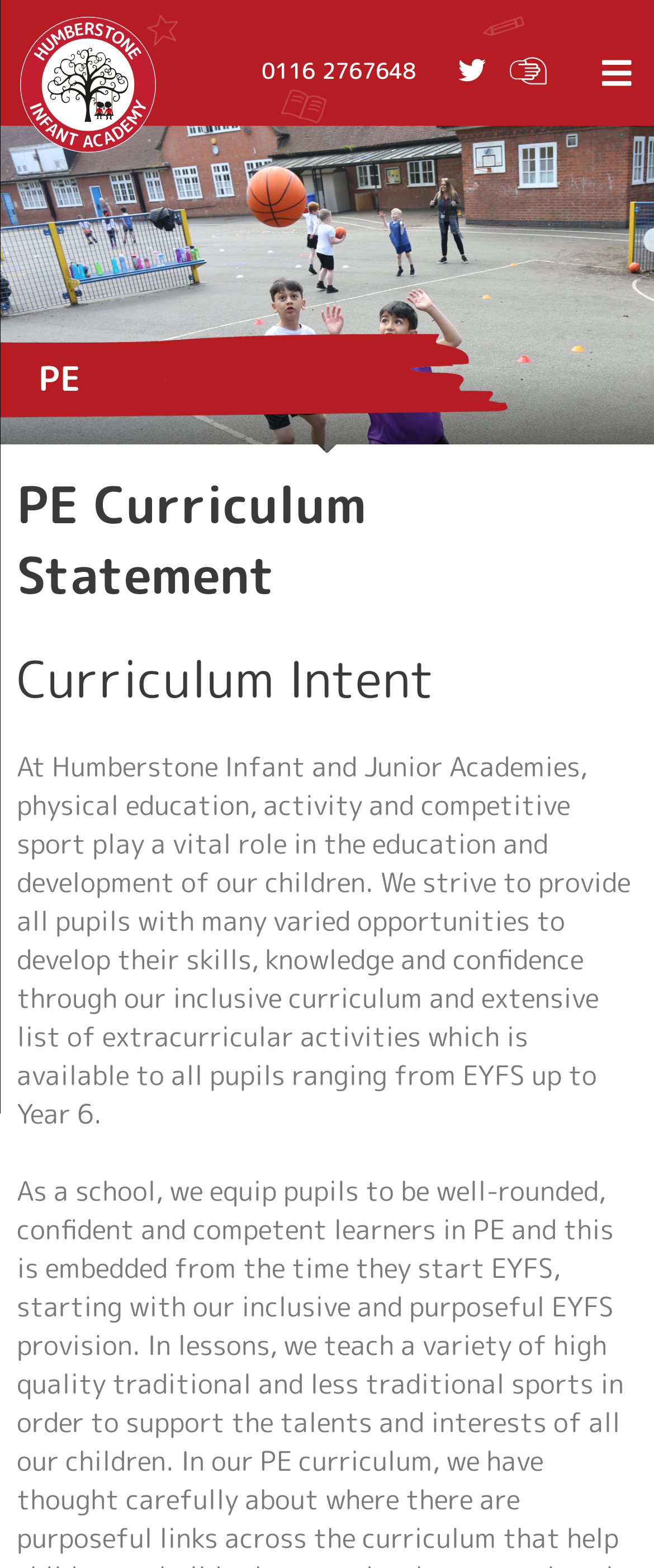For the element described, predict the bounding box coordinates as (top-left x, top-left y, bottom-right x, bottom-right y). All values should be between 0 and 1. Element description: Download file

None